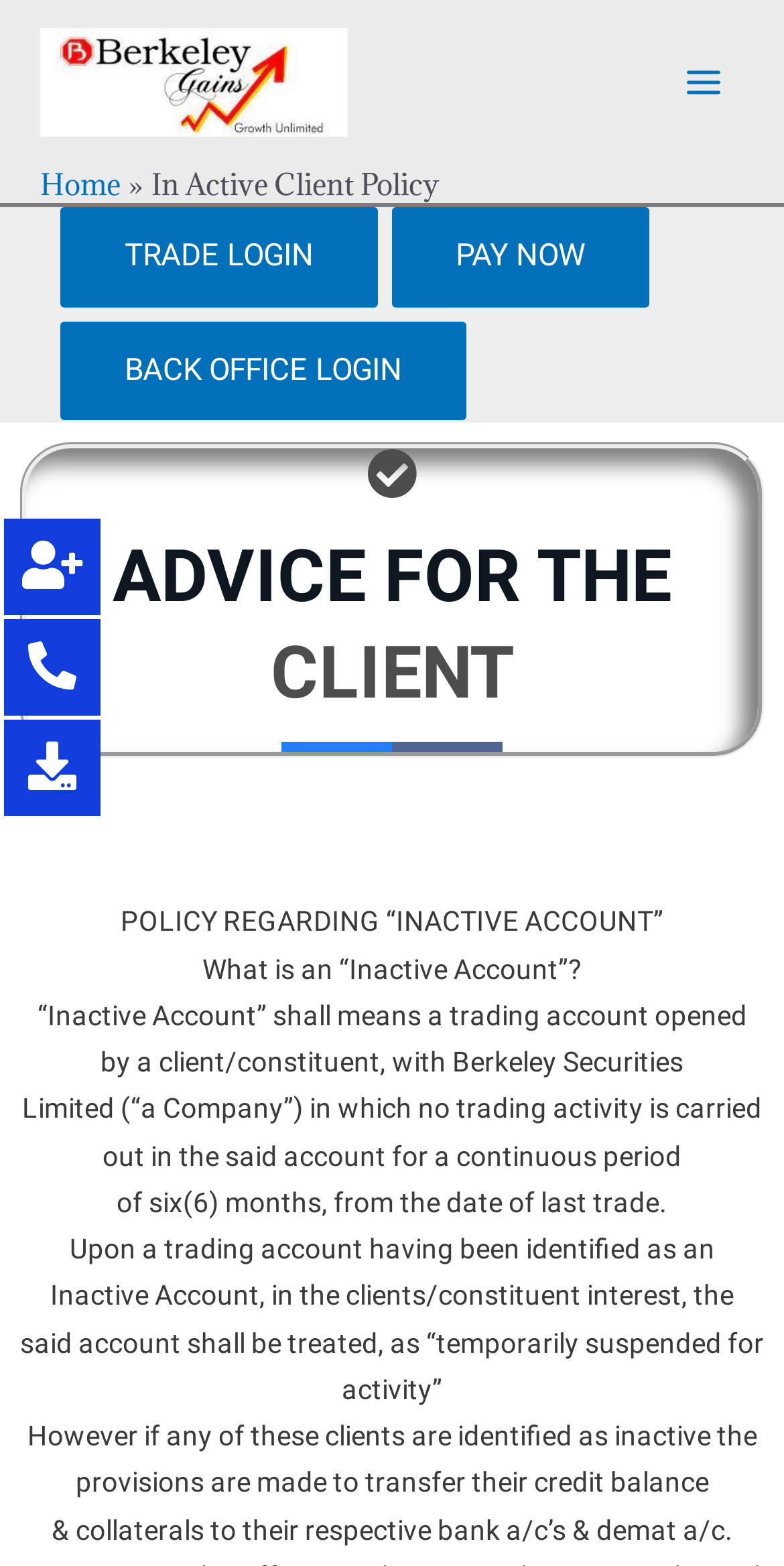Could you indicate the bounding box coordinates of the region to click in order to complete this instruction: "Click the 'Home' link".

[0.051, 0.105, 0.154, 0.13]